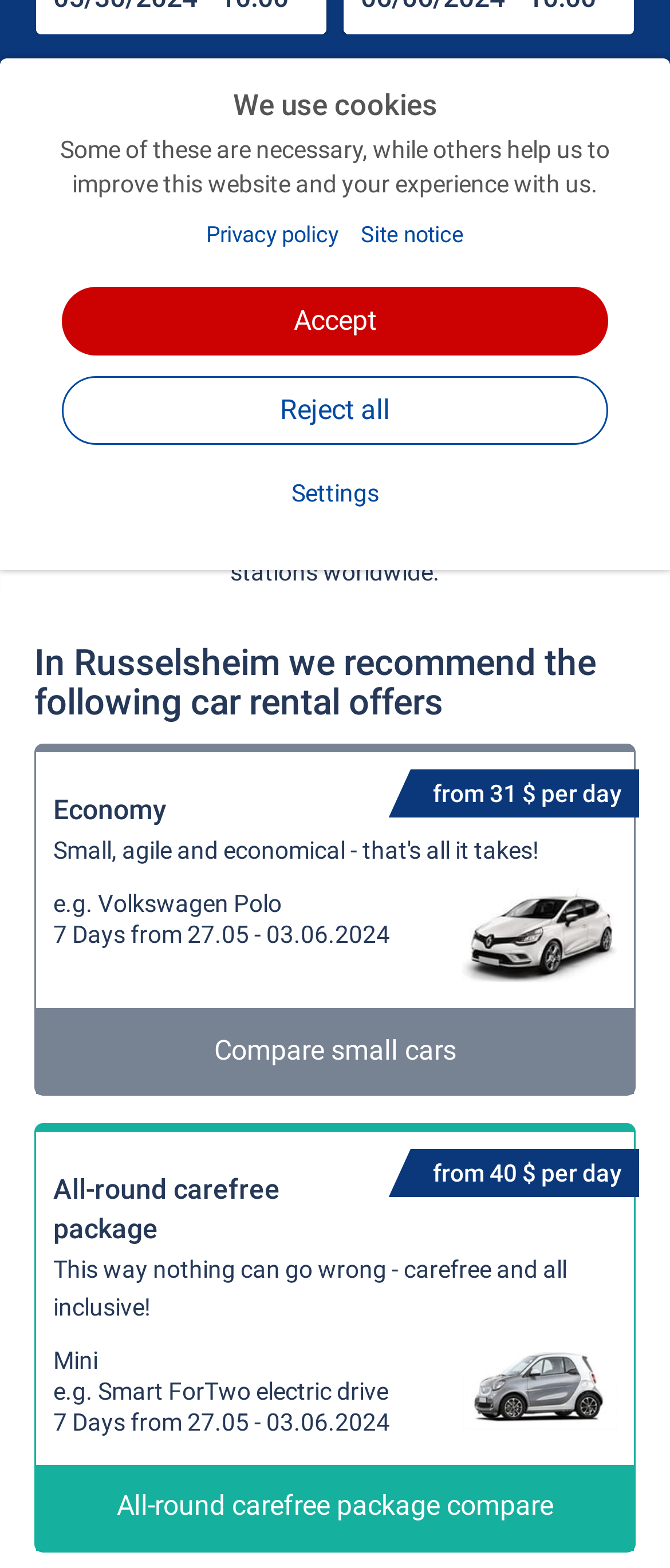Using the element description provided, determine the bounding box coordinates in the format (top-left x, top-left y, bottom-right x, bottom-right y). Ensure that all values are floating point numbers between 0 and 1. Element description: Search now

[0.098, 0.104, 0.902, 0.159]